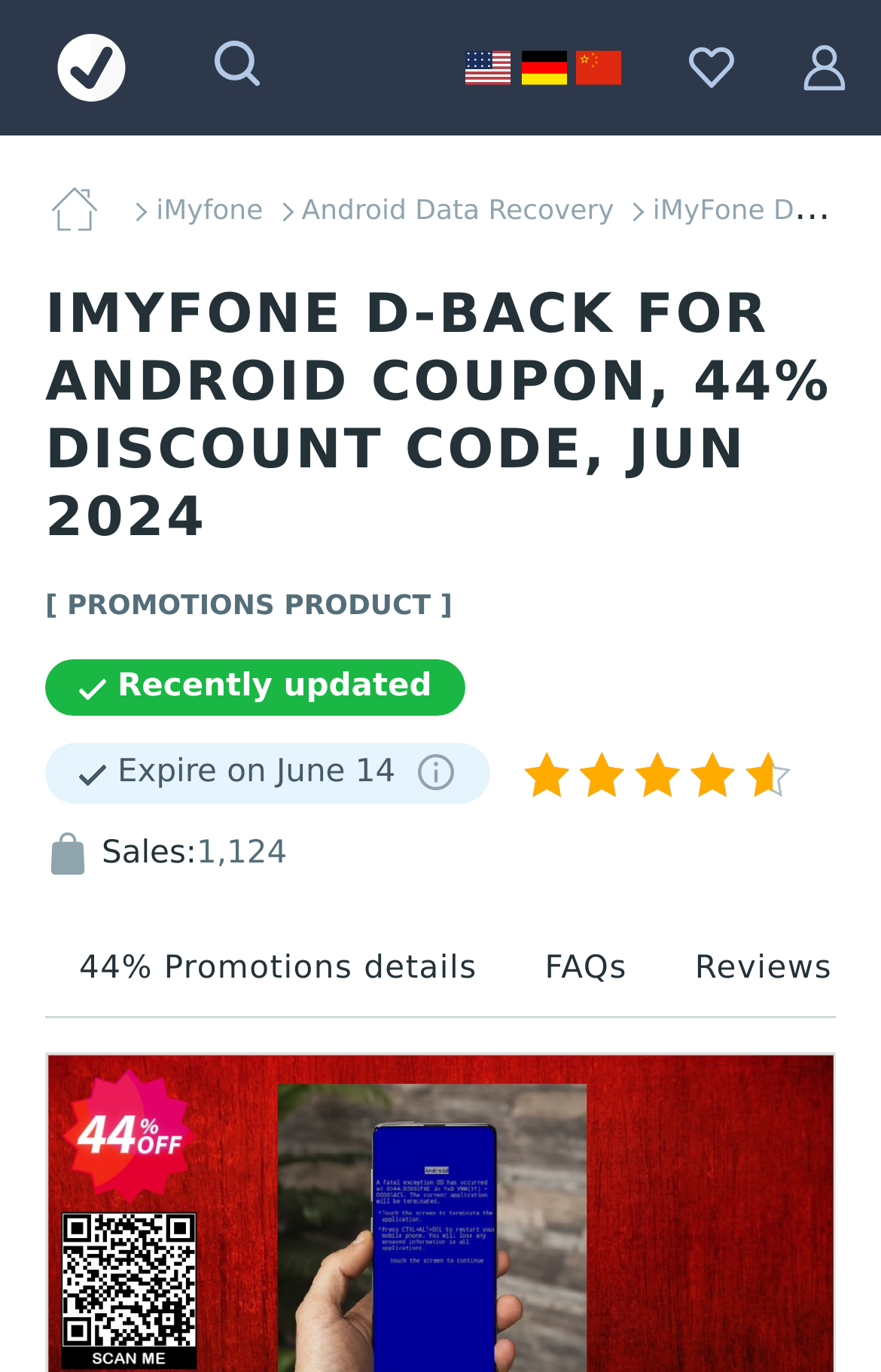Please specify the bounding box coordinates of the clickable region necessary for completing the following instruction: "Log in to the account". The coordinates must consist of four float numbers between 0 and 1, i.e., [left, top, right, bottom].

[0.872, 0.0, 1.0, 0.099]